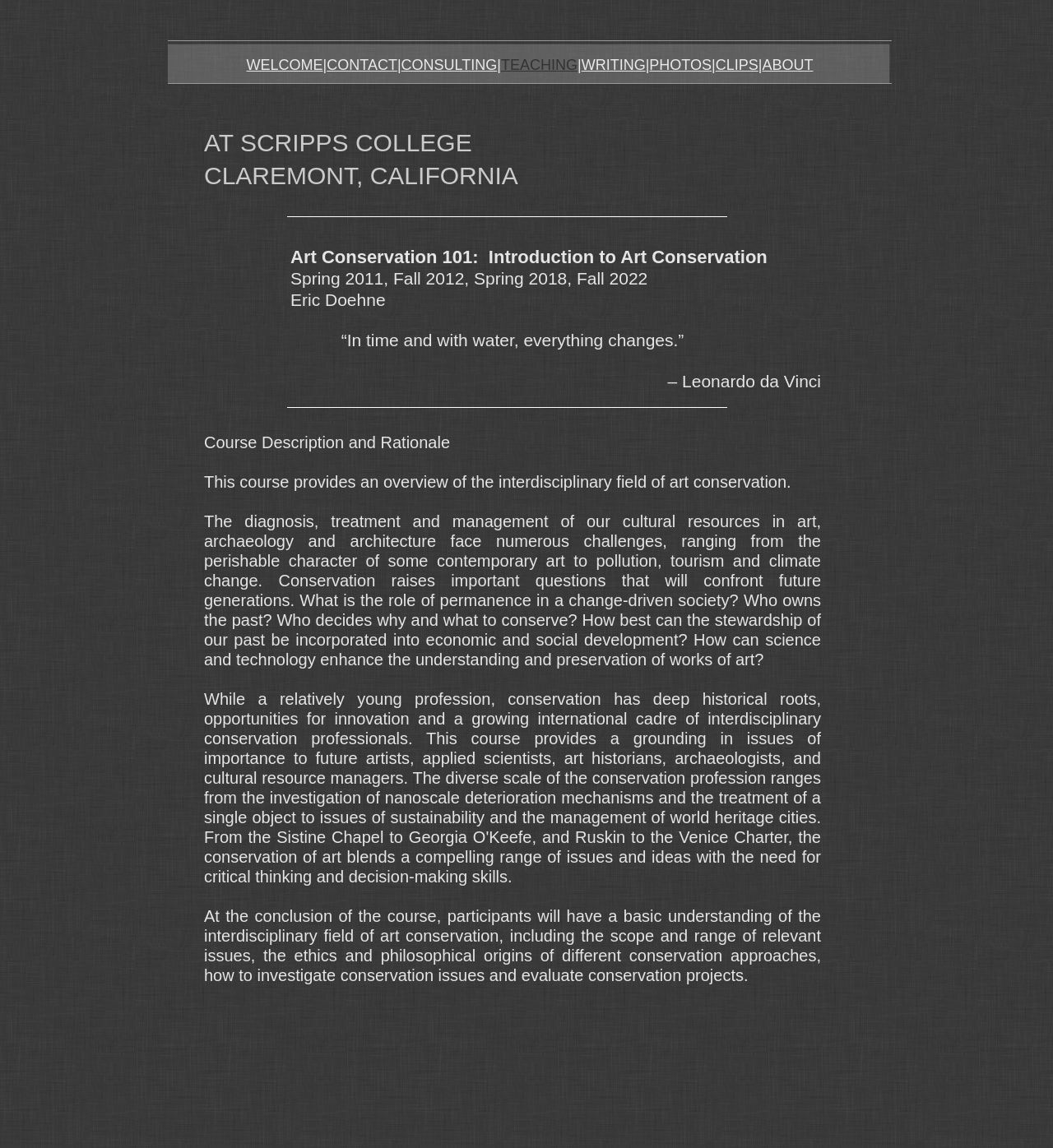Pinpoint the bounding box coordinates for the area that should be clicked to perform the following instruction: "Click on the CLAREMONT, CALIFORNIA link".

[0.194, 0.141, 0.492, 0.165]